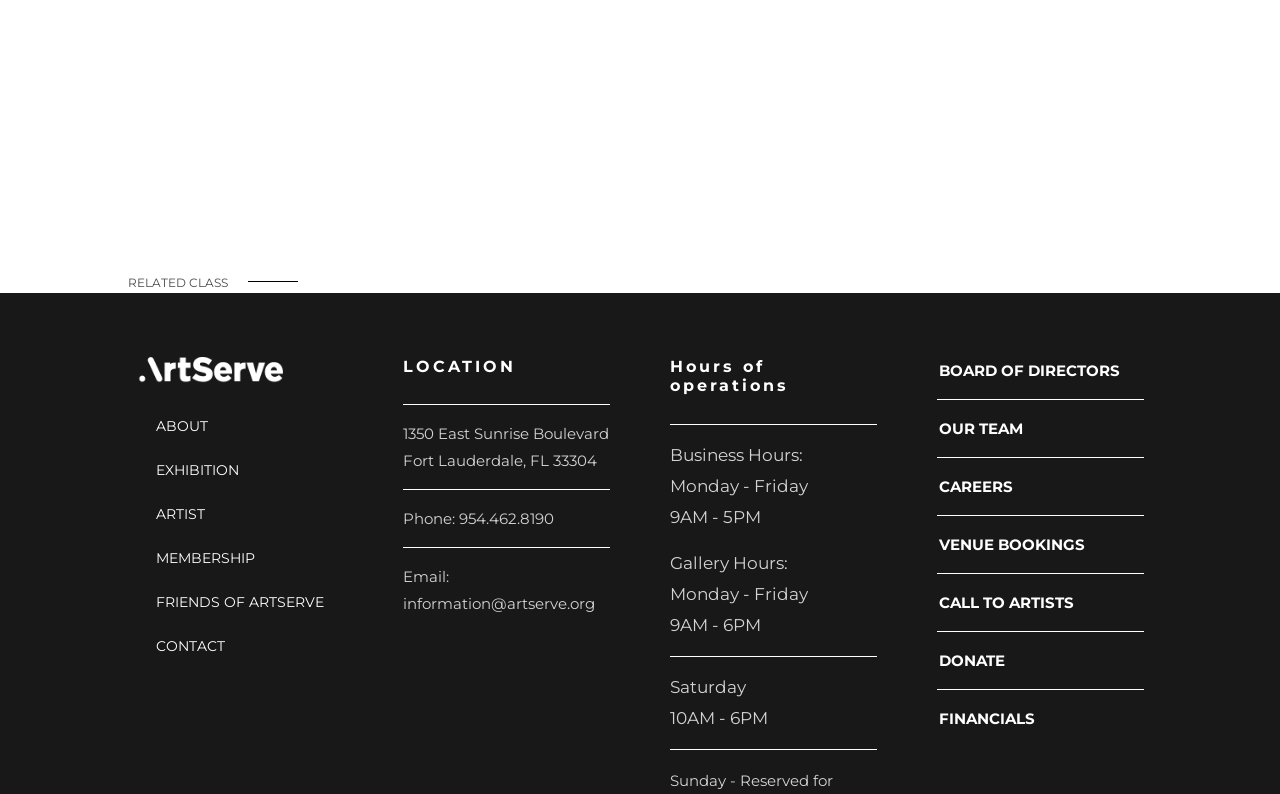Please specify the bounding box coordinates of the clickable region necessary for completing the following instruction: "Click on ABOUT link". The coordinates must consist of four float numbers between 0 and 1, i.e., [left, top, right, bottom].

[0.106, 0.51, 0.267, 0.566]